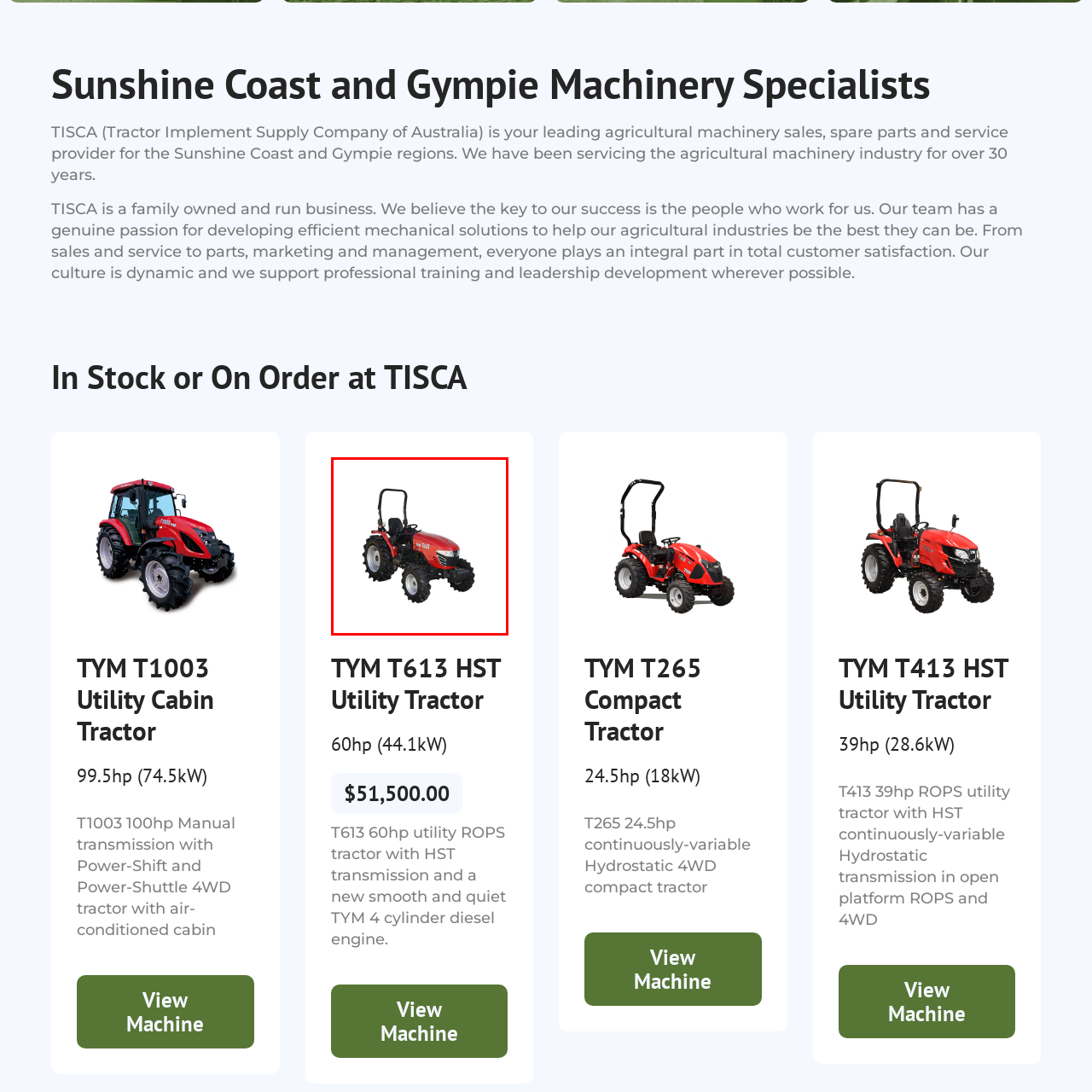What is the purpose of the ROPS in the tractor?
Focus on the area marked by the red bounding box and respond to the question with as much detail as possible.

According to the caption, the tractor's durable construction is complemented by ROPS (Roll Over Protective Structure) for enhanced safety during operation, indicating that the ROPS is designed to provide additional safety features to the tractor.